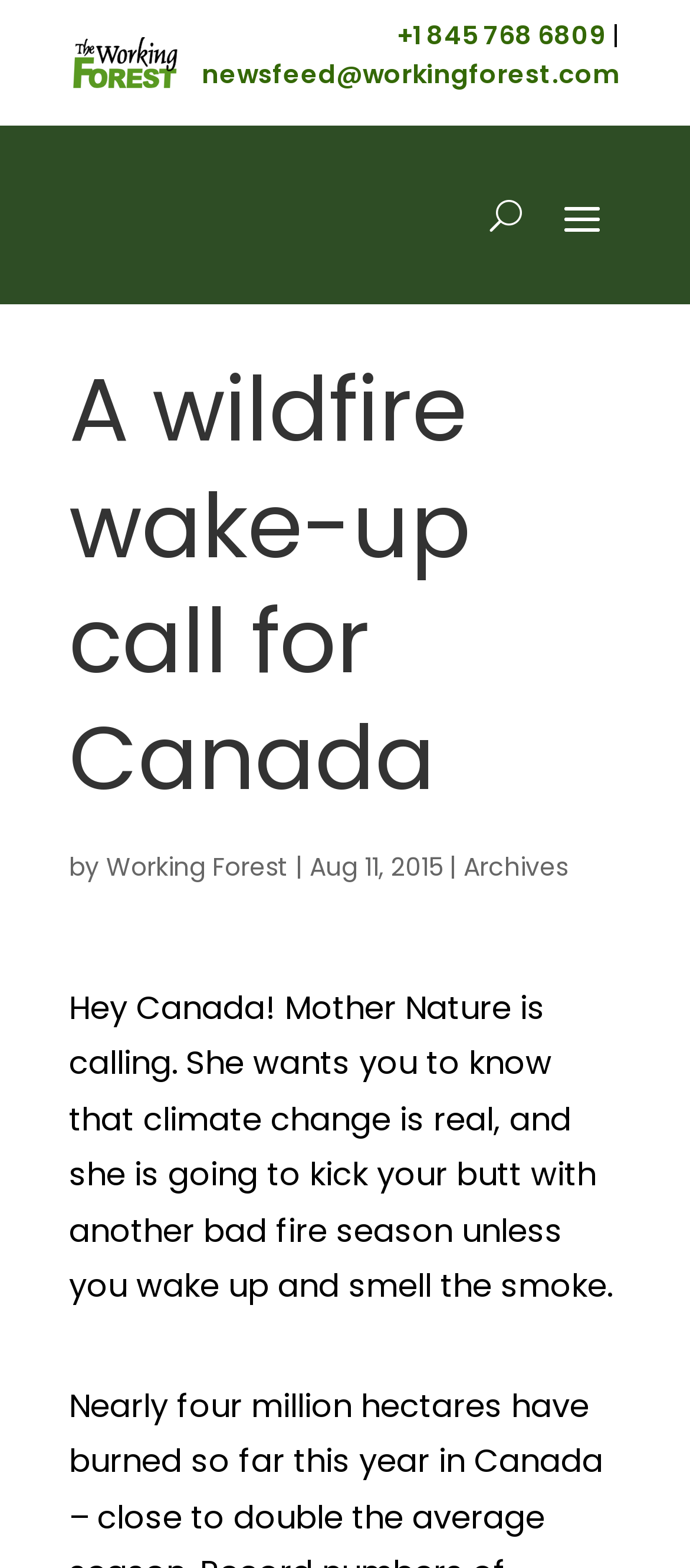Examine the image carefully and respond to the question with a detailed answer: 
What is the main topic of the article?

I found the main topic of the article by reading the static text element with the text 'Hey Canada! Mother Nature is calling. She wants you to know that climate change is real, and she is going to kick your butt with another bad fire season unless you wake up and smell the smoke.' which is located in the middle of the webpage.